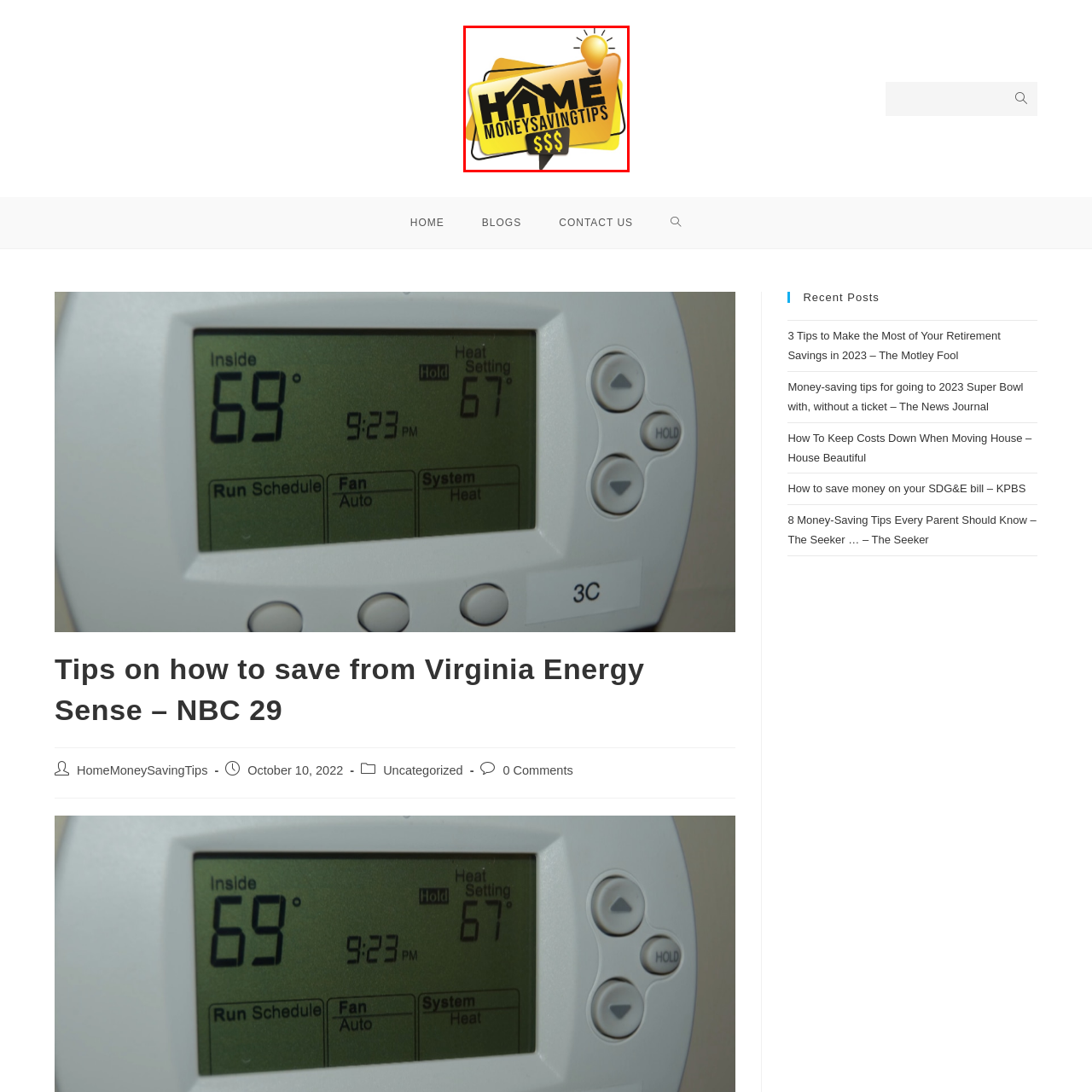What symbolizes ideas and innovation in the logo?
Please examine the image highlighted within the red bounding box and respond to the question using a single word or phrase based on the image.

Light bulb icon